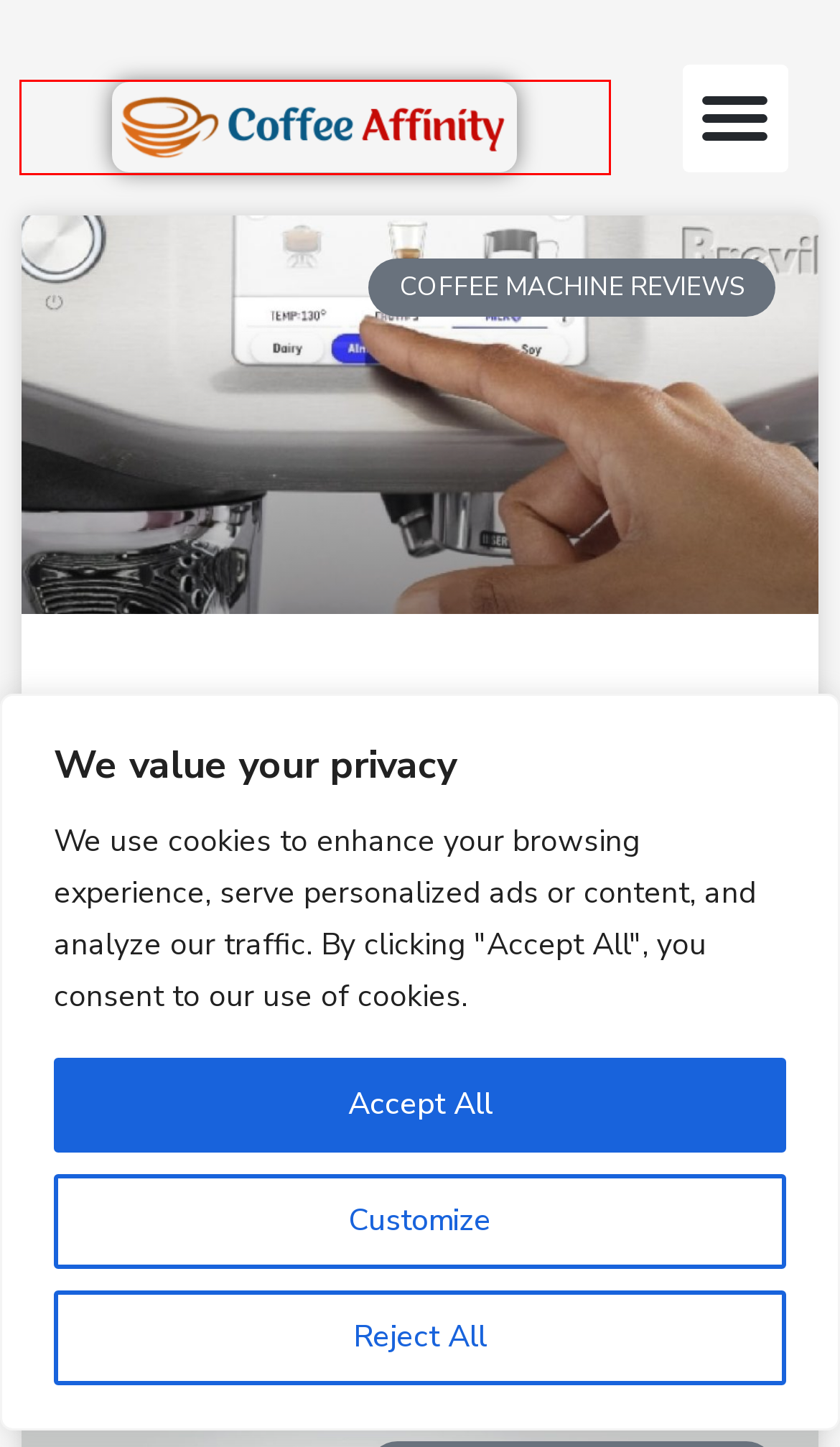Observe the screenshot of a webpage with a red bounding box around an element. Identify the webpage description that best fits the new page after the element inside the bounding box is clicked. The candidates are:
A. Breville Barista Express Espresso Machine Review - Coffee Affinity
B. De'Longhi All-in-One Coffee Maker Review - Coffee Affinity
C. Breville Barista Touch Impress Espresso Machine Review - Coffee Affinity
D. Cuisinart Coffee Maker 12-Cup Glass Carafe Review - Coffee Affinity
E. Nespresso VertuoPlus Deluxe Coffee Machine Review - Coffee Affinity
F. De'Longhi ECAM45055S Eletta Explore Coffee Machine Review - Coffee Affinity
G. Coffee Affinity - Coffee Lovers Home!
H. Technivorm Moccamaster 53941 KBGV Review - Coffee Affinity

G